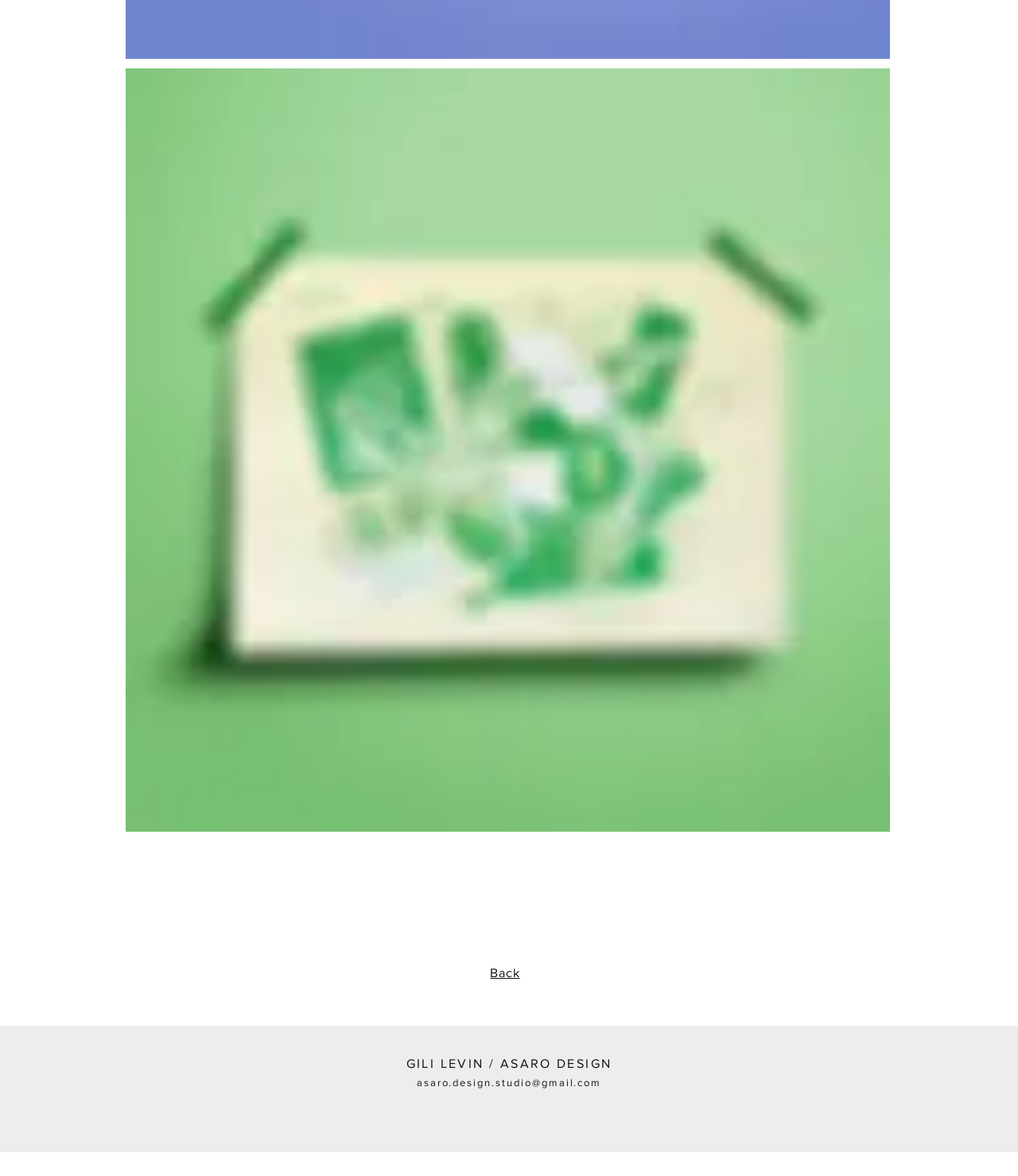With reference to the screenshot, provide a detailed response to the question below:
What is the email address of the design studio?

I found the email address 'asaro.design.studio@gmail.com' in the link element which is located near the bottom of the page, indicating that it is the email address of the design studio.